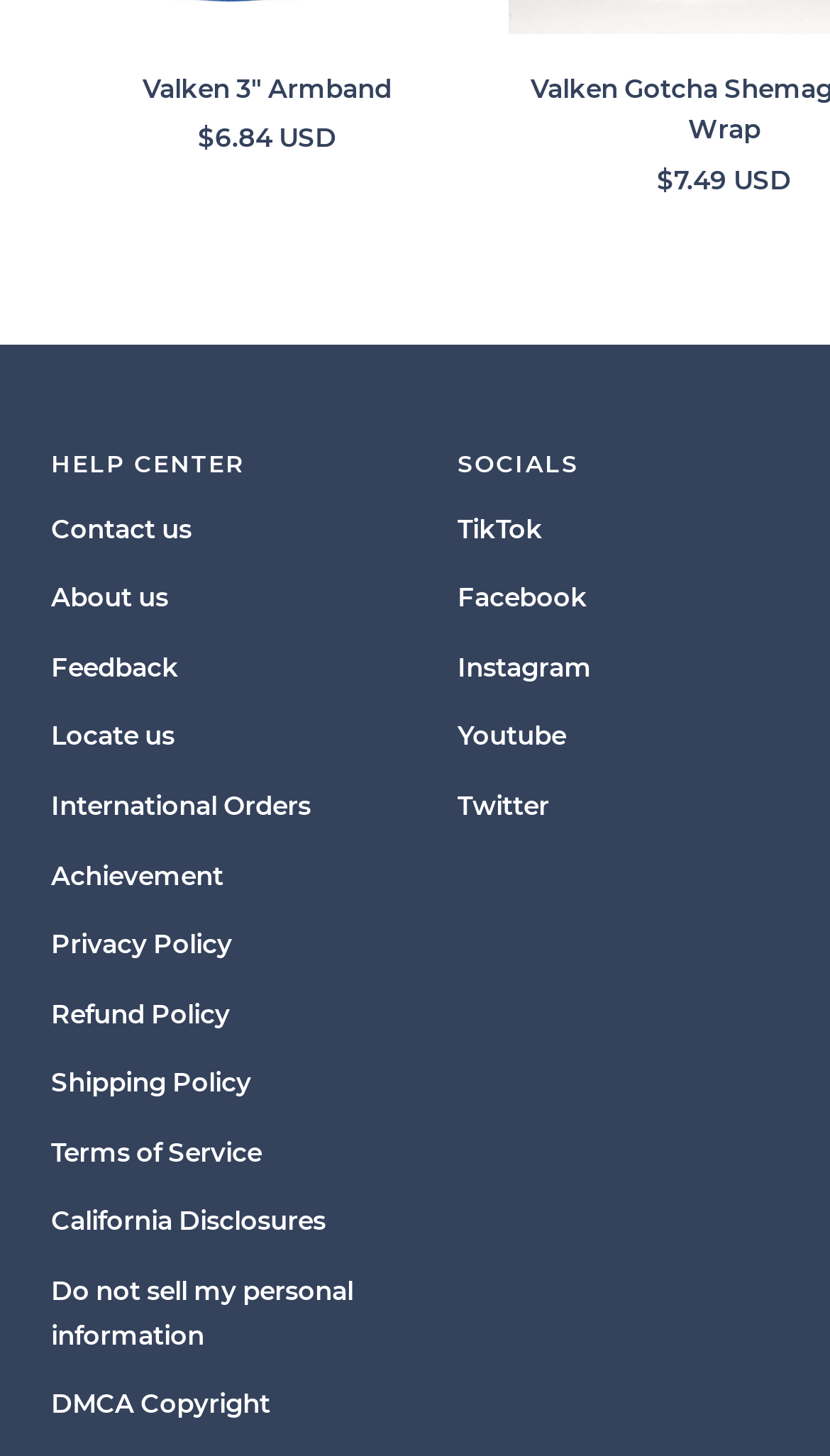Based on the element description: "Shipping Policy", identify the UI element and provide its bounding box coordinates. Use four float numbers between 0 and 1, [left, top, right, bottom].

[0.062, 0.73, 0.303, 0.76]